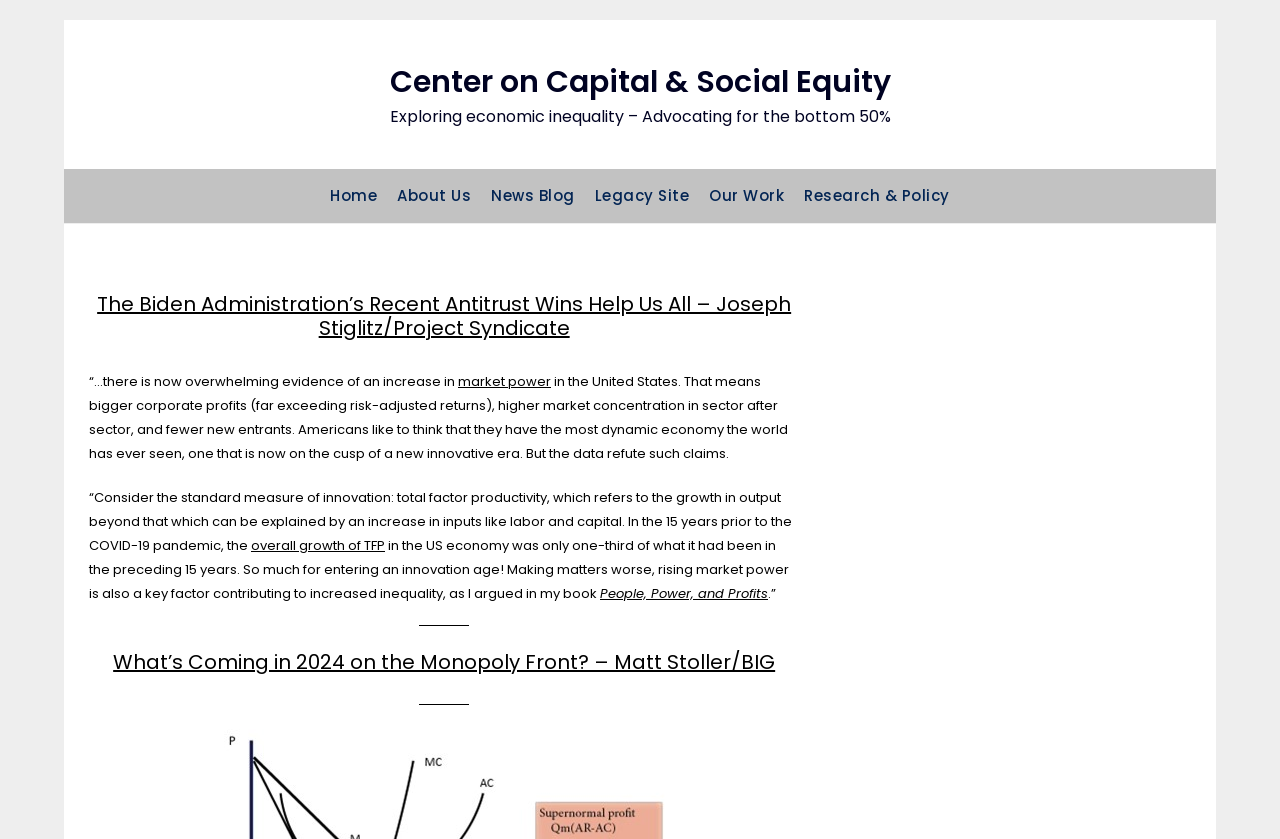Please locate the bounding box coordinates of the element's region that needs to be clicked to follow the instruction: "read about The Biden Administration’s Recent Antitrust Wins". The bounding box coordinates should be provided as four float numbers between 0 and 1, i.e., [left, top, right, bottom].

[0.076, 0.346, 0.618, 0.408]